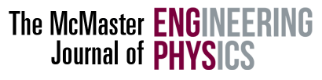Convey all the details present in the image.

The image features the logo of "The McMaster Journal of Engineering Physics," prominently displaying the journal's title. The words "McMaster" and "Engineering" are in a bold, high-contrast font, while "Physics" is presented in a lighter style, creating a visually striking contrast. This design reflects the academic focus of the journal, which aims to publish research and articles related to the field of engineering physics. The logo emphasizes the journal's connection to McMaster University, showcasing its commitment to scholarly work and advancements in engineering physics.